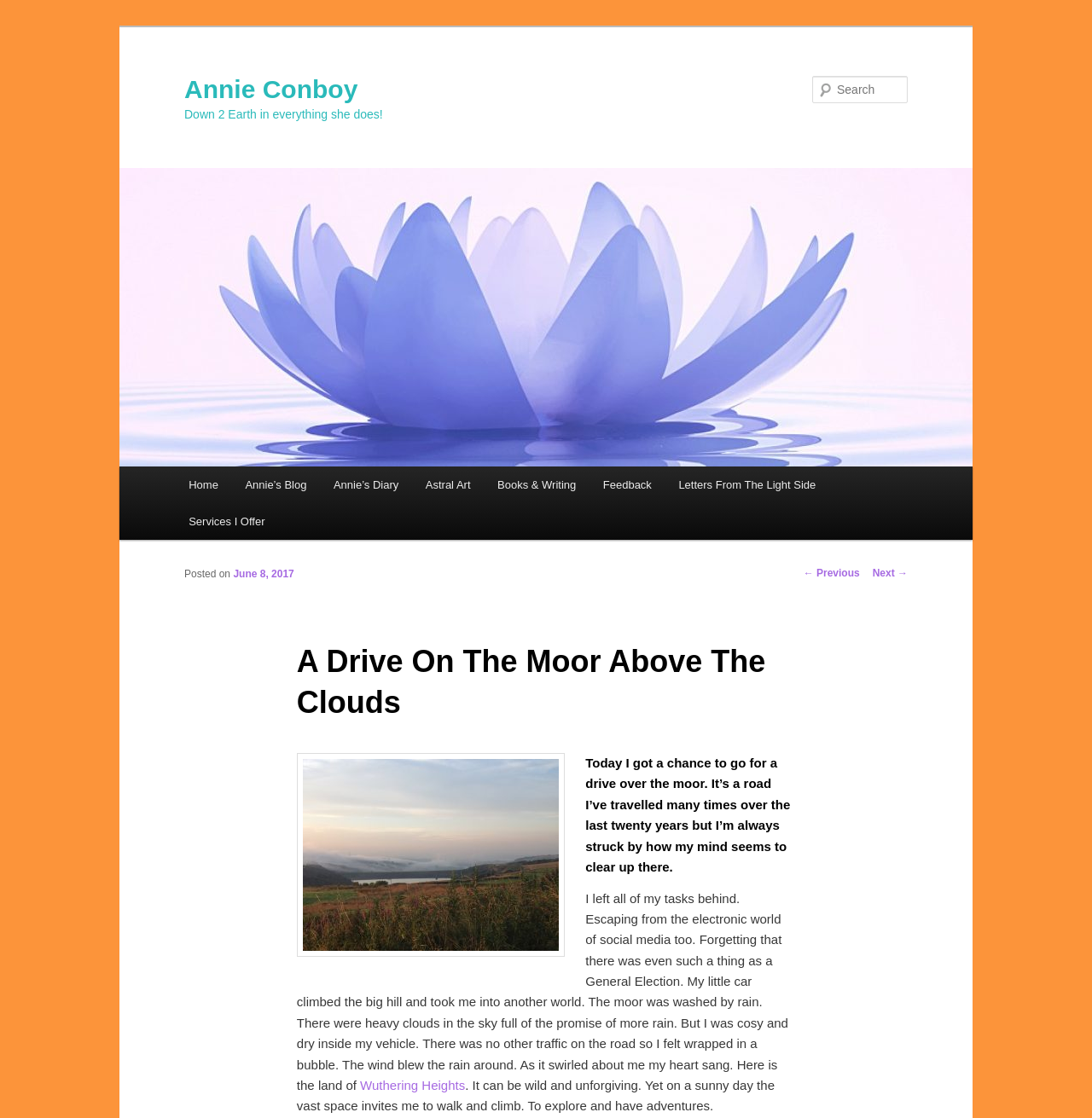Please provide the bounding box coordinate of the region that matches the element description: Services I Offer. Coordinates should be in the format (top-left x, top-left y, bottom-right x, bottom-right y) and all values should be between 0 and 1.

[0.16, 0.45, 0.255, 0.483]